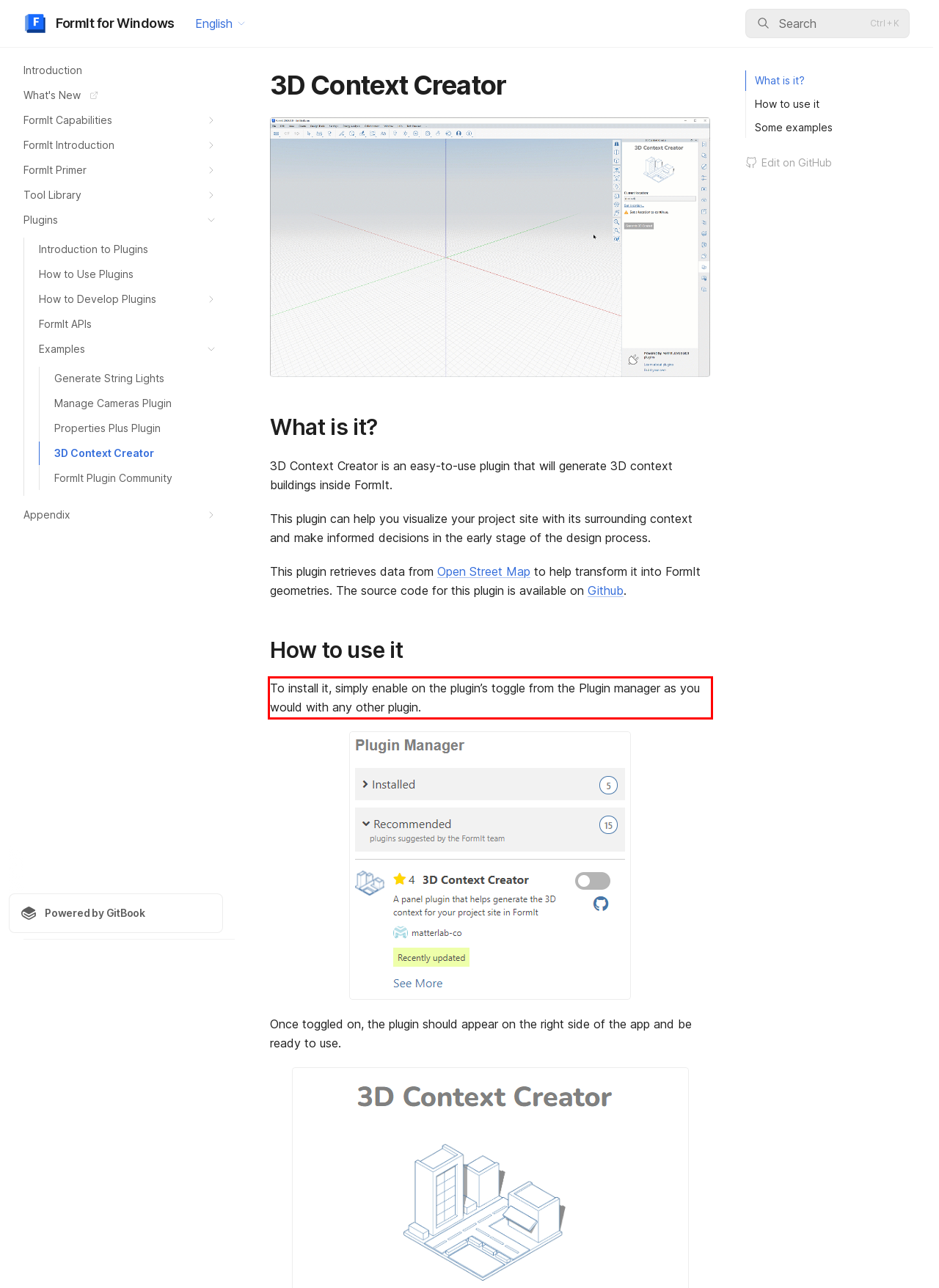By examining the provided screenshot of a webpage, recognize the text within the red bounding box and generate its text content.

To install it, simply enable on the plugin’s toggle from the Plugin manager as you would with any other plugin.